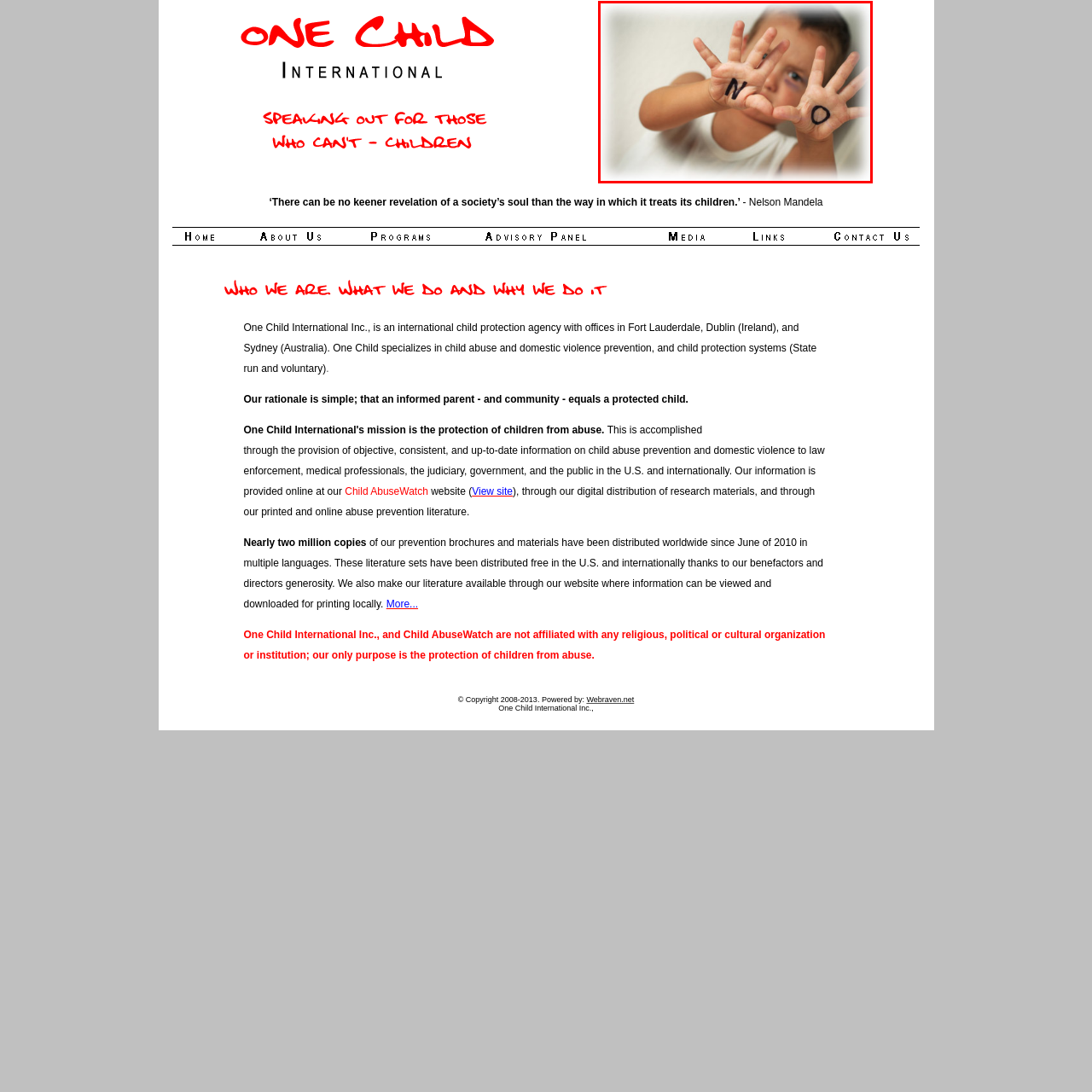Please concentrate on the part of the image enclosed by the red bounding box and answer the following question in detail using the information visible: What is the purpose of the awareness campaign?

The image serves as a poignant reminder of the importance of children's voices in the dialogue around child protection and abuse prevention, and the organization's awareness campaigns aim to inform parents, communities, and professionals about the critical need for child protection and creating safe environments for all children.